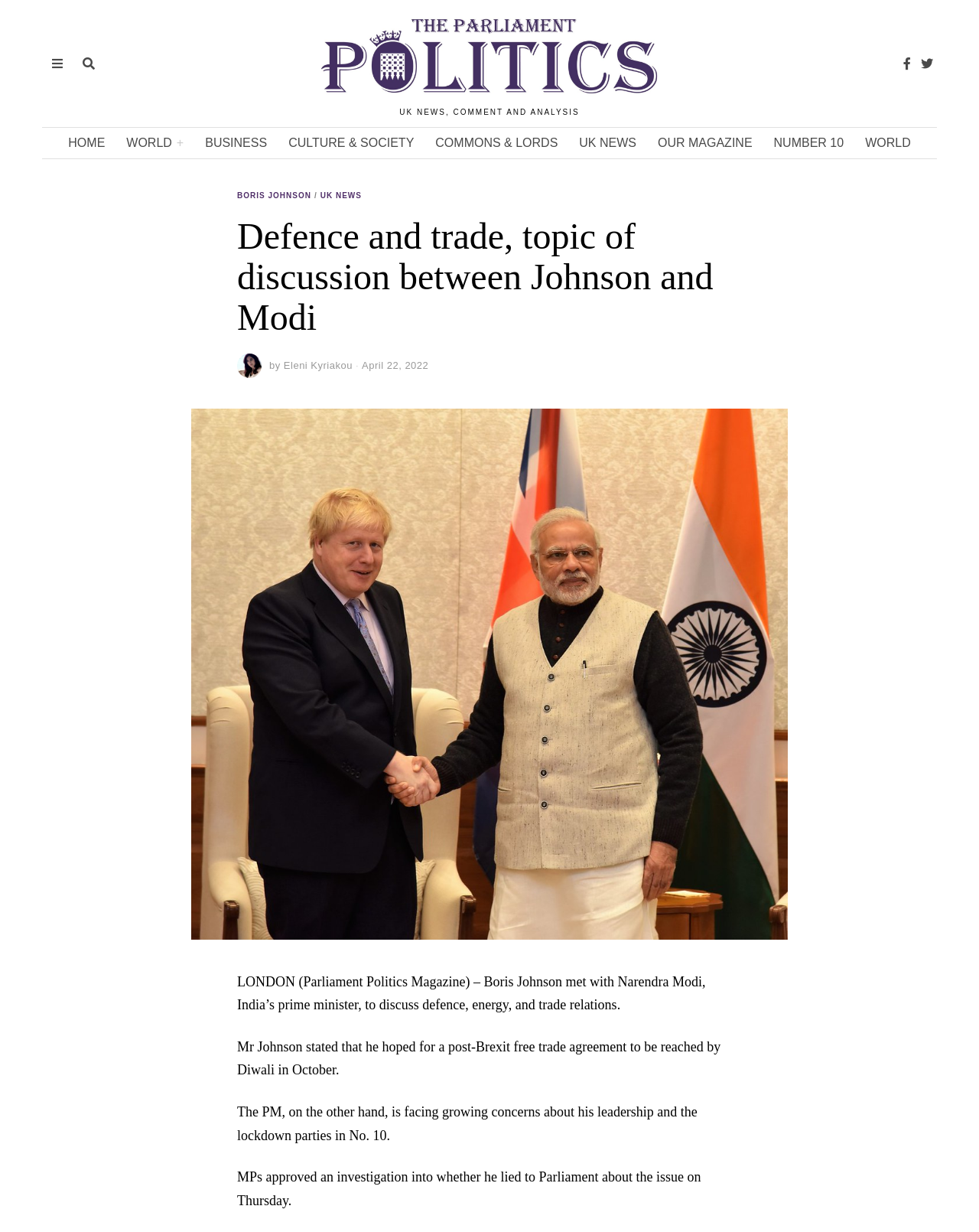Provide the bounding box coordinates of the UI element this sentence describes: "Commons & Lords".

[0.434, 0.104, 0.581, 0.129]